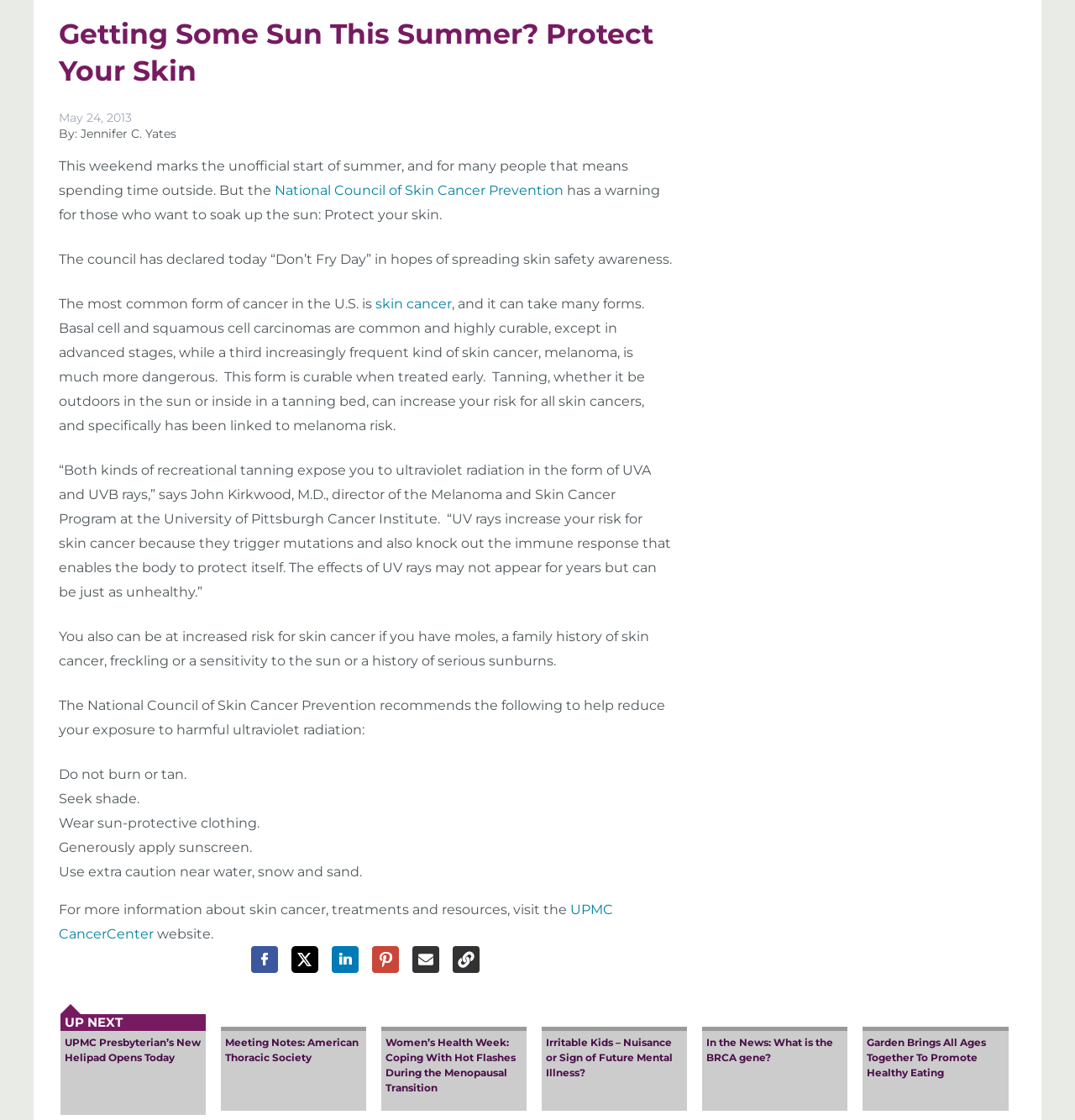Extract the bounding box coordinates for the described element: "title="Share on Pinterest"". The coordinates should be represented as four float numbers between 0 and 1: [left, top, right, bottom].

[0.346, 0.845, 0.371, 0.869]